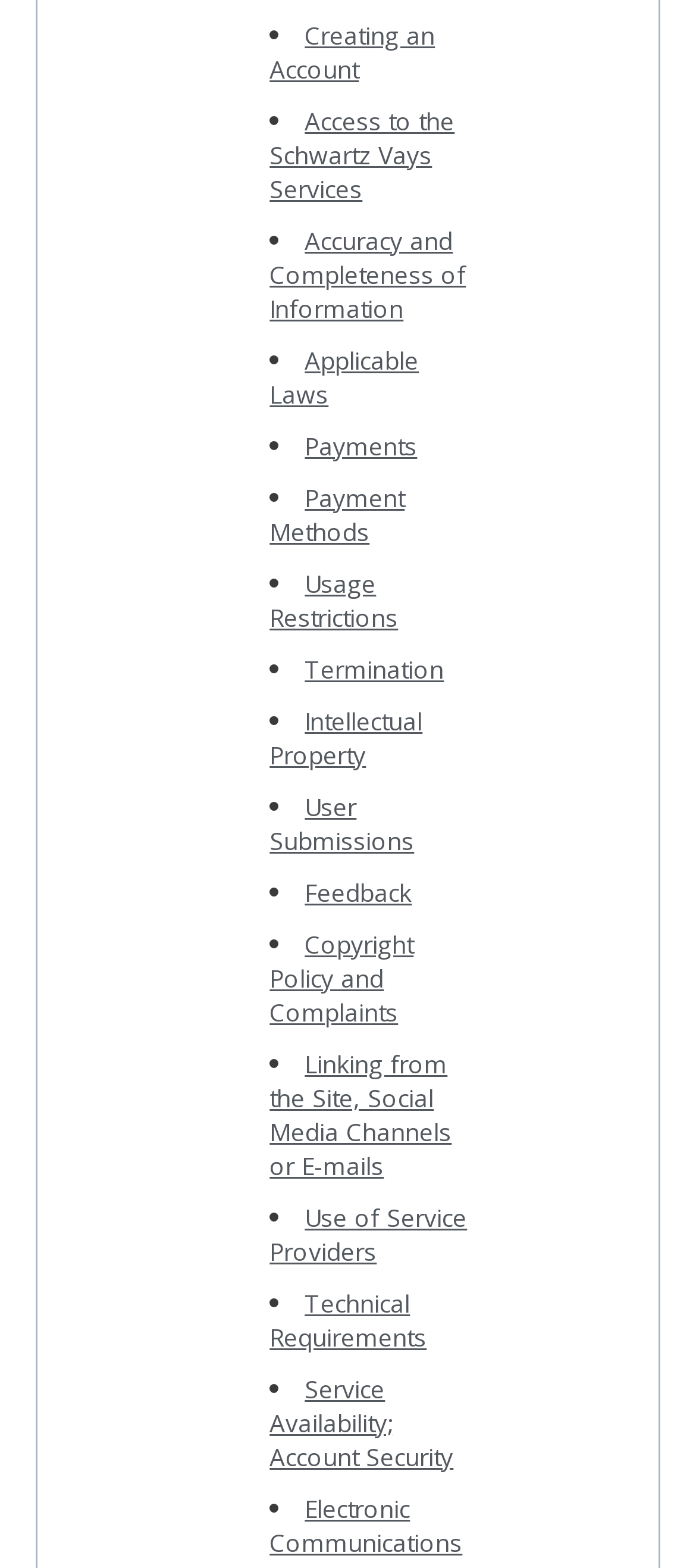Locate the bounding box coordinates of the element I should click to achieve the following instruction: "Check Feedback".

[0.438, 0.558, 0.592, 0.579]